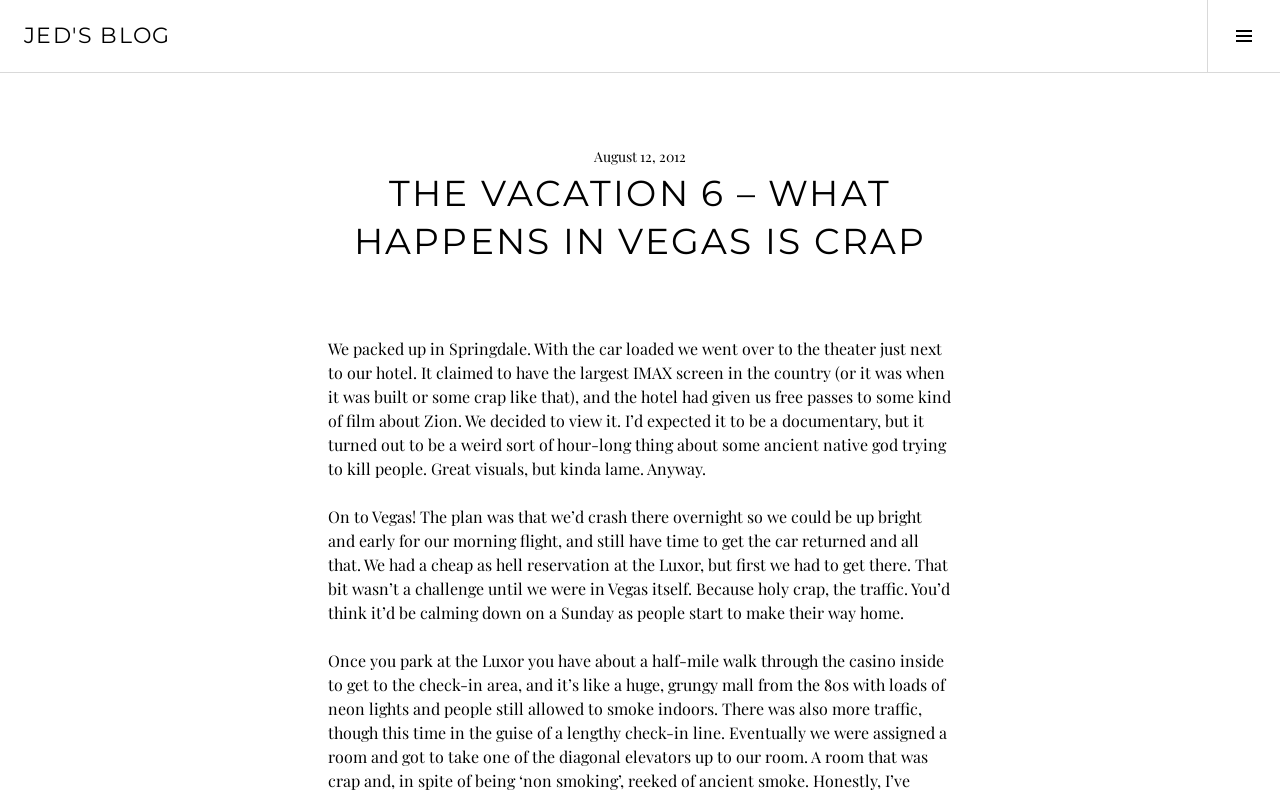Given the description "Jed's Blog", determine the bounding box of the corresponding UI element.

[0.019, 0.028, 0.133, 0.061]